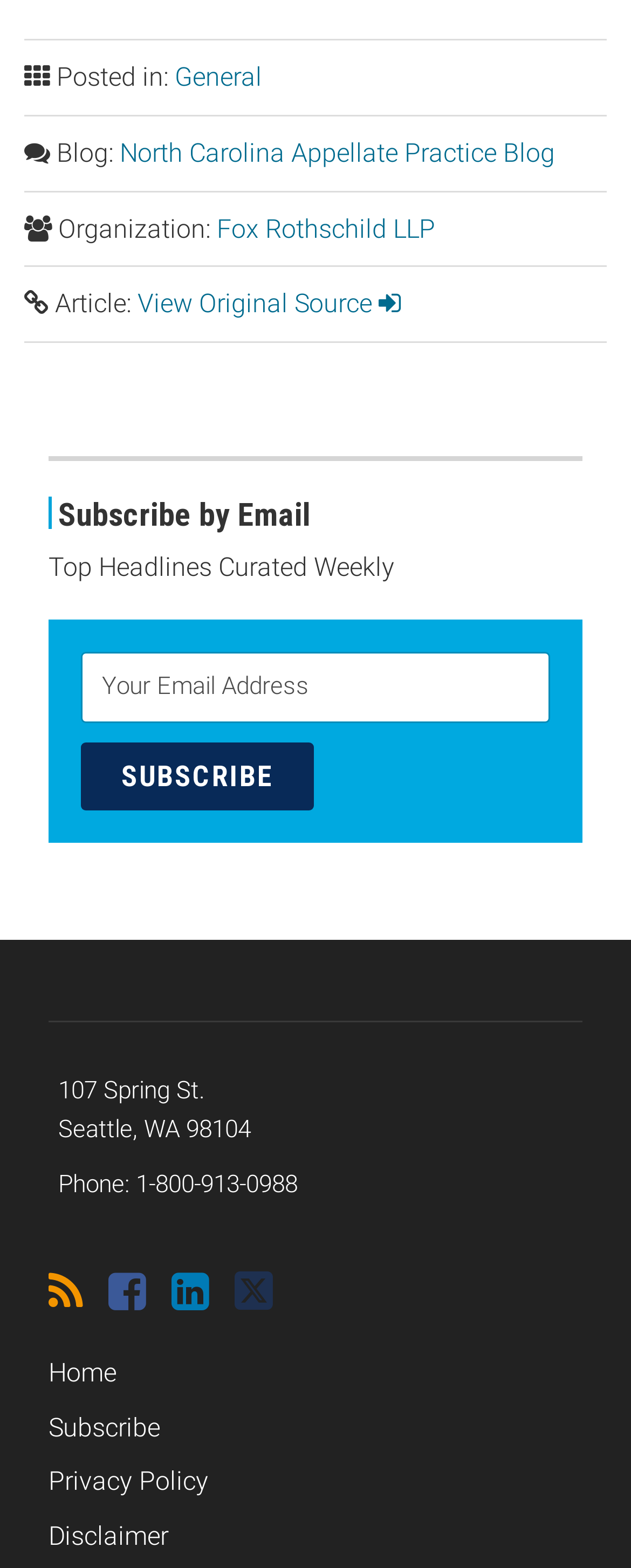What social media platforms are available for connection? Observe the screenshot and provide a one-word or short phrase answer.

Facebook, LinkedIn, Twitter, RSS